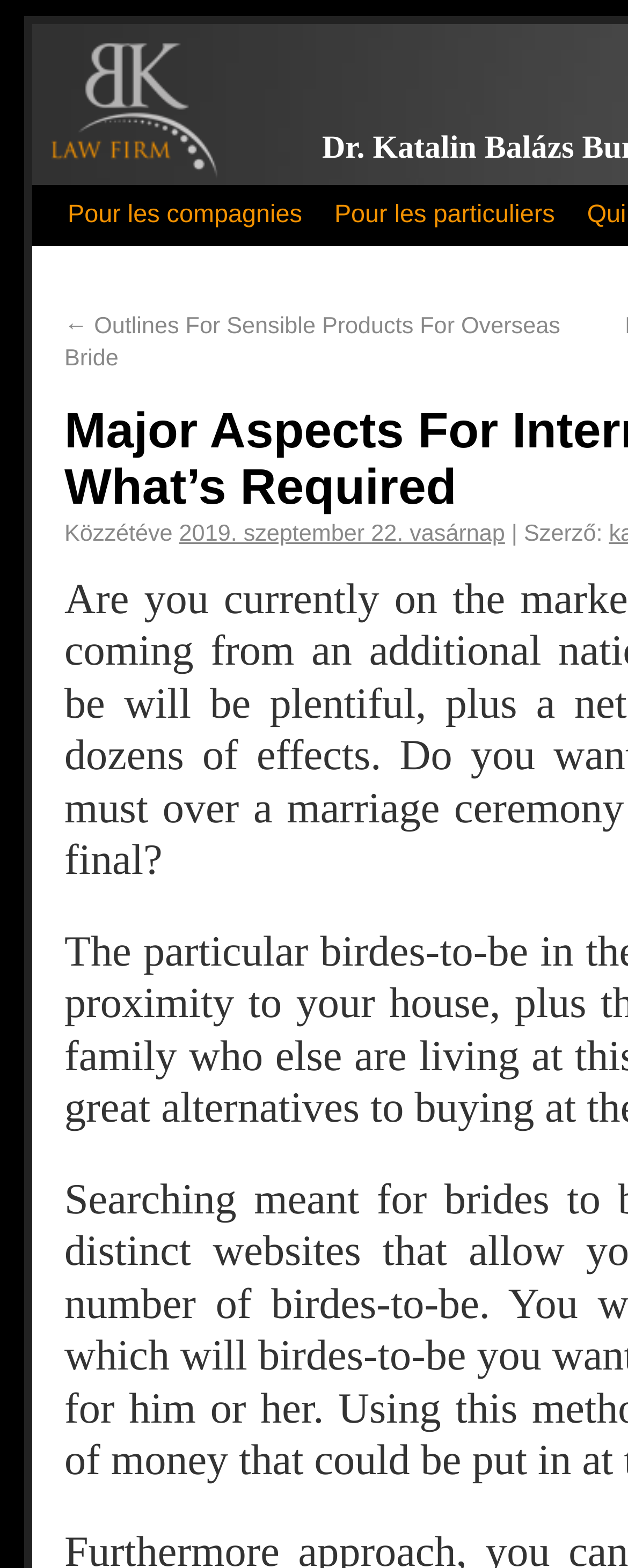What is the name of the law firm?
Please provide a detailed and thorough answer to the question.

I found the name of the law firm by looking at the top of the webpage, where I saw a link with the text 'Dr. Katalin Balázs Bureau d'avocat'. This suggests that the webpage is related to this law firm.